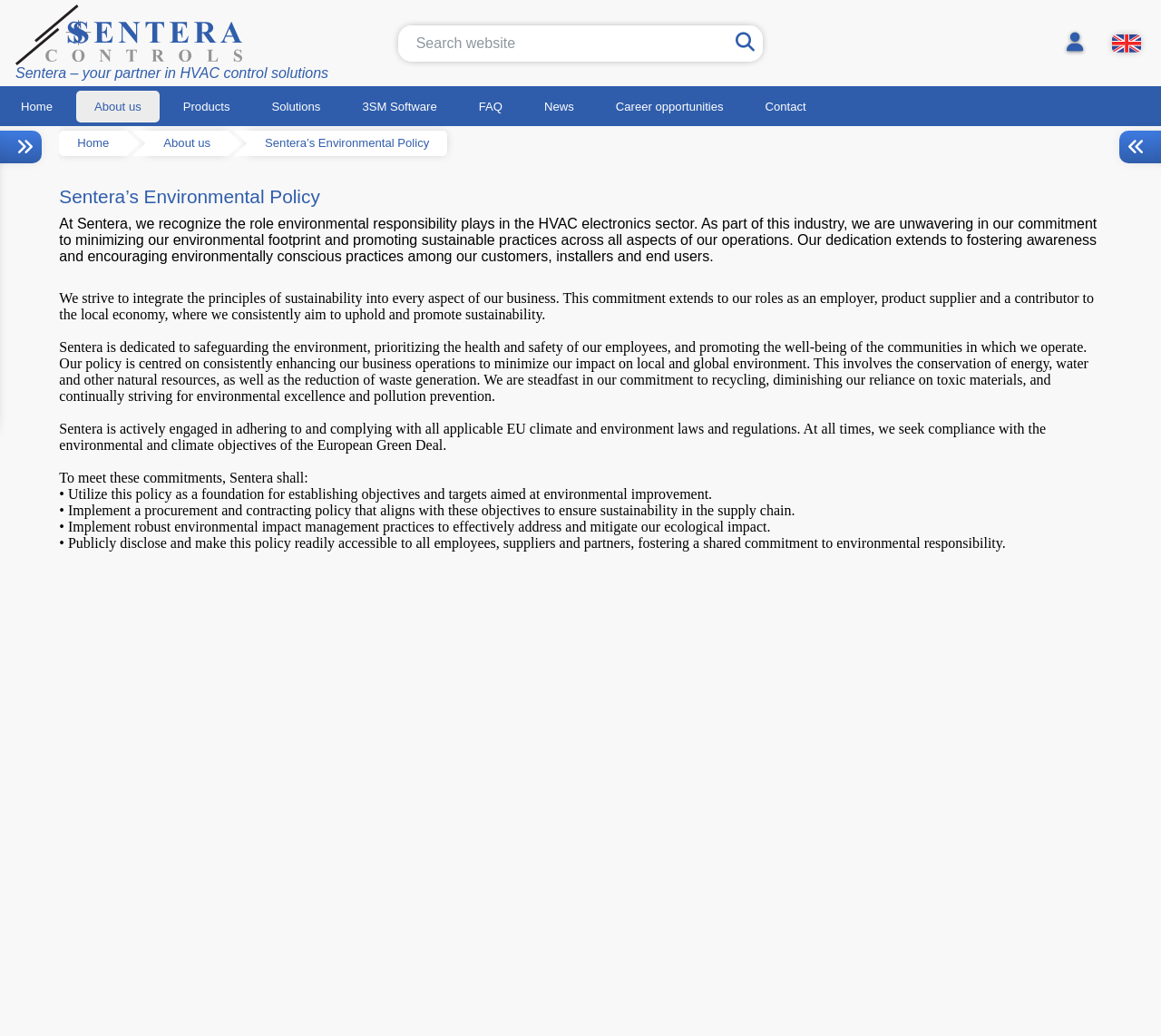Locate the bounding box coordinates of the item that should be clicked to fulfill the instruction: "Go to Home page".

[0.002, 0.088, 0.061, 0.118]